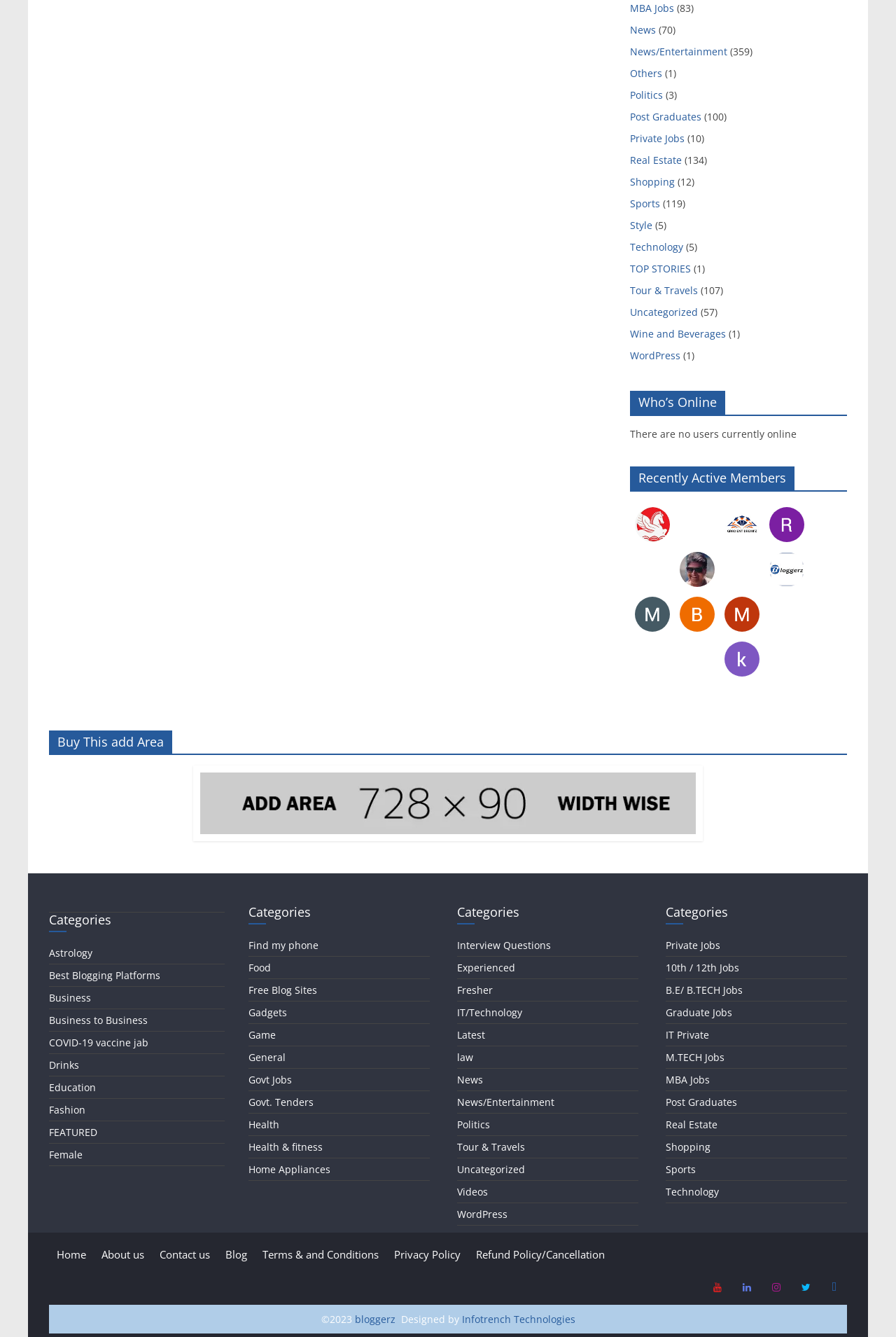Locate and provide the bounding box coordinates for the HTML element that matches this description: "About us".

[0.113, 0.933, 0.161, 0.944]